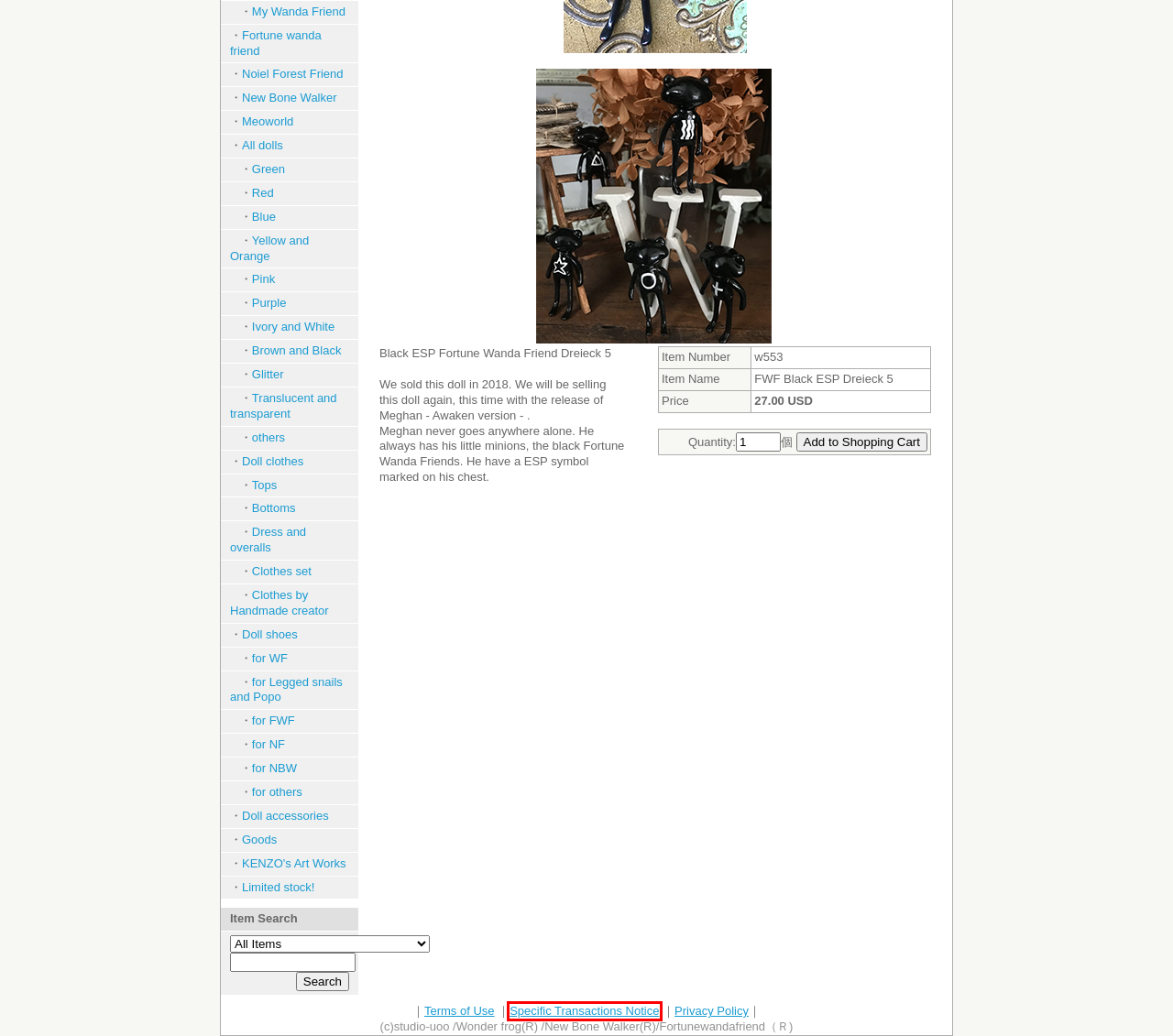Examine the screenshot of a webpage with a red bounding box around a UI element. Select the most accurate webpage description that corresponds to the new page after clicking the highlighted element. Here are the choices:
A. [Studio-uoo online shop]Error
B. [Studio-uoo online shop]My Page
C. [Studio-uoo online shop]About payment and delivery
D. [Studio-uoo online shop]Privacy Policy
E. [Studio-uoo online shop]Terms of Use
F. [Studio-uoo online shop]Shopping Cart
G. [Studio-uoo online shop]
H. [Studio-uoo online shop]Notice Based on the Law Governing Specific Commercial Transactions

H